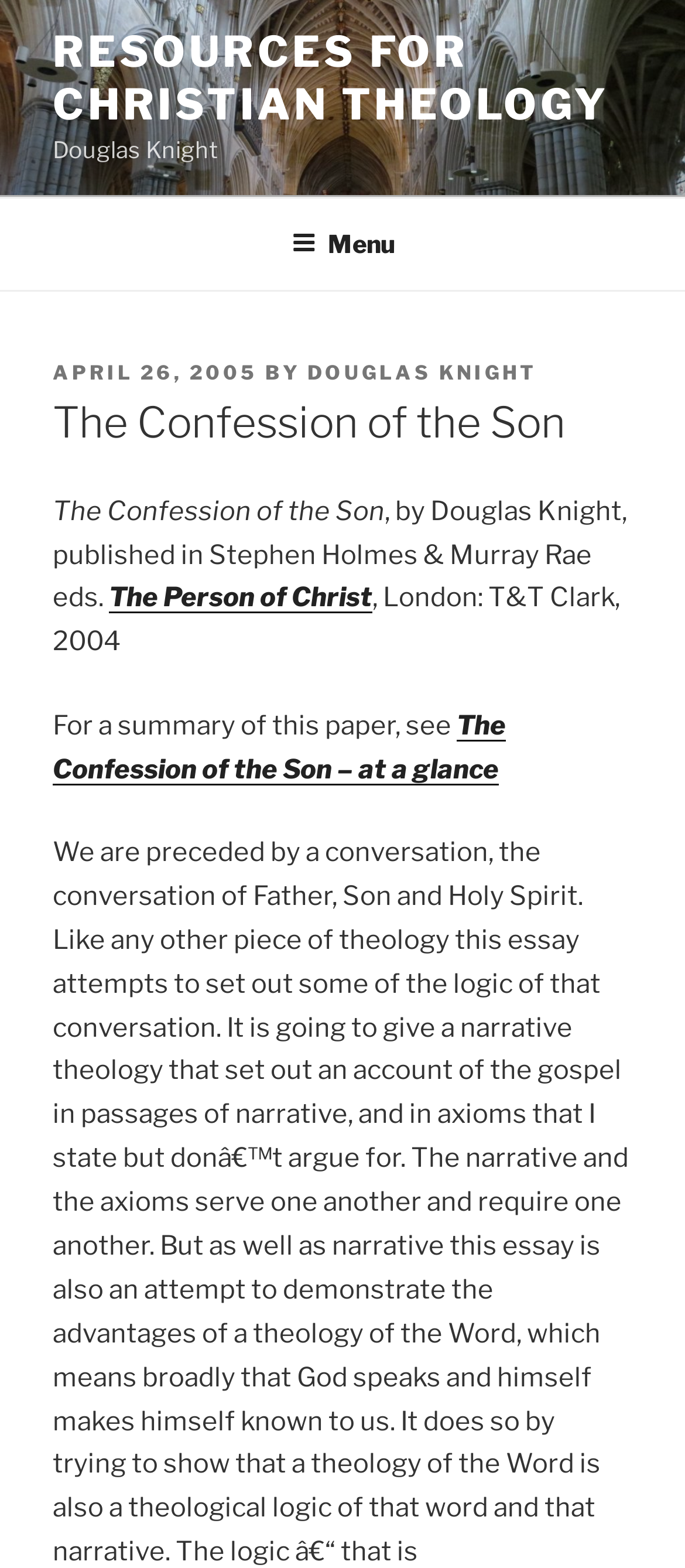What is the title of the paper?
Please provide a single word or phrase in response based on the screenshot.

The Confession of the Son